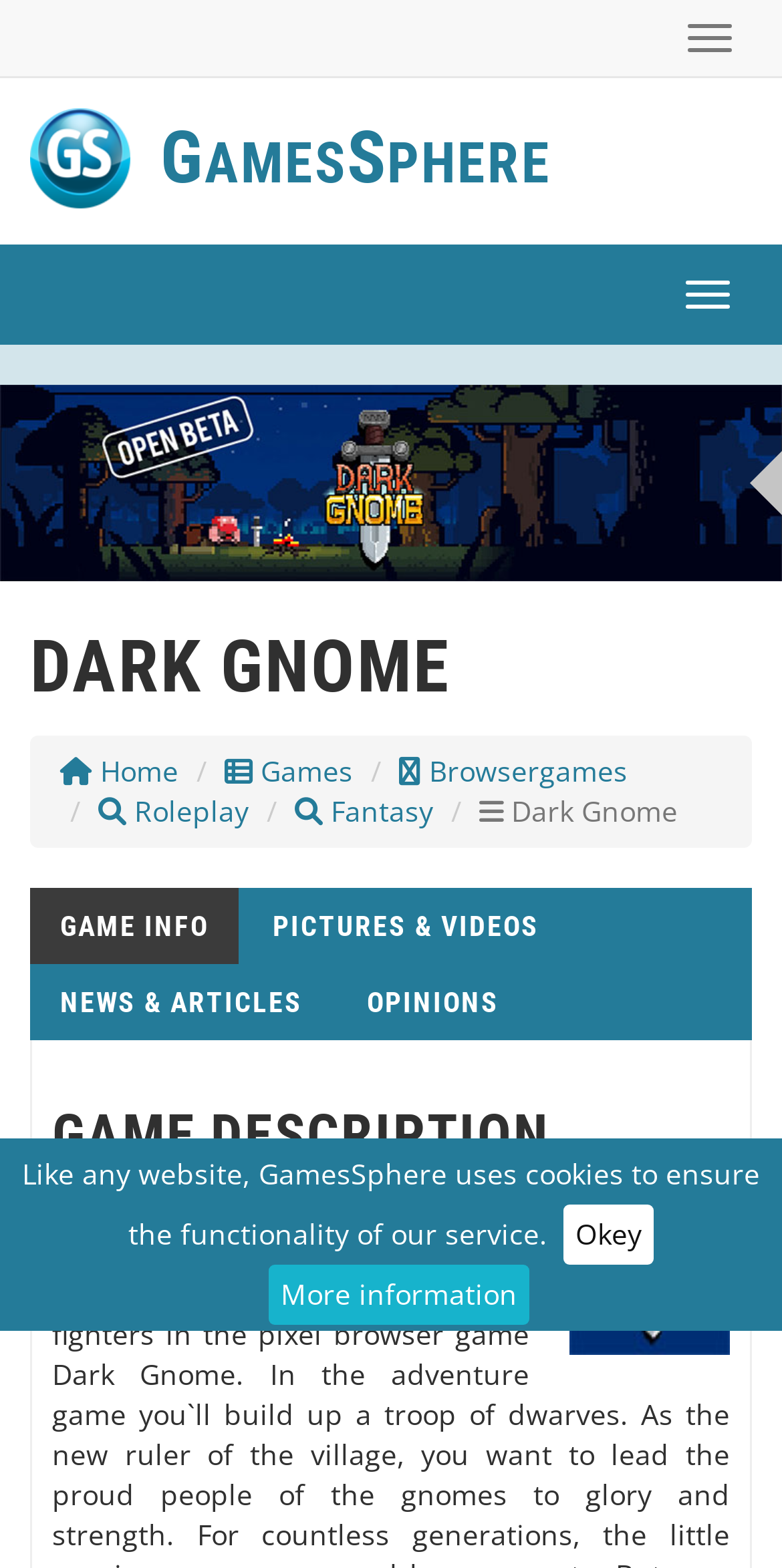Pinpoint the bounding box coordinates of the element you need to click to execute the following instruction: "browse pictures and videos". The bounding box should be represented by four float numbers between 0 and 1, in the format [left, top, right, bottom].

[0.31, 0.566, 0.728, 0.615]